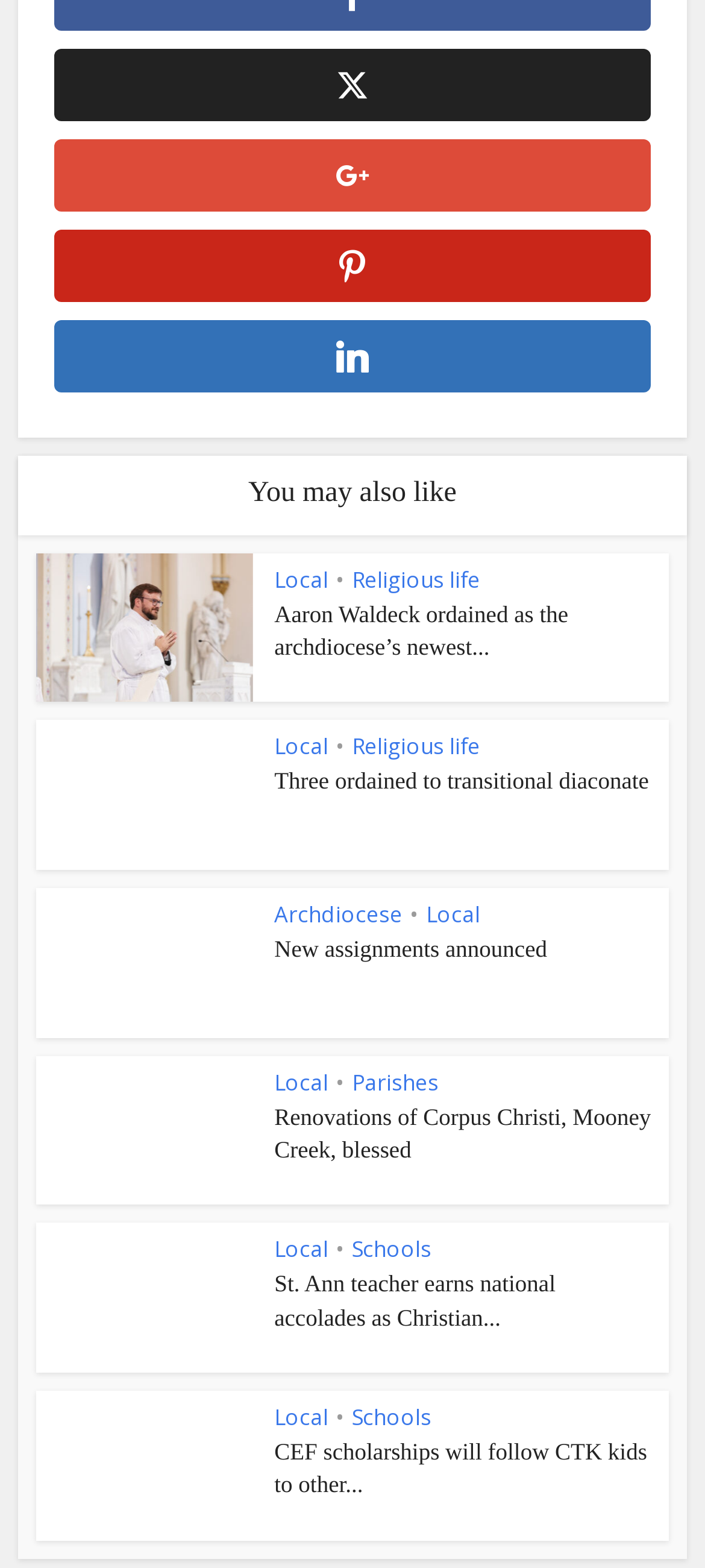What is the category of the first article?
Please provide a comprehensive answer based on the details in the screenshot.

The first article has a category 'Local' which is indicated by the link 'Local' with bounding box coordinates [0.389, 0.36, 0.466, 0.38] inside the HeaderAsNonLandmark element.